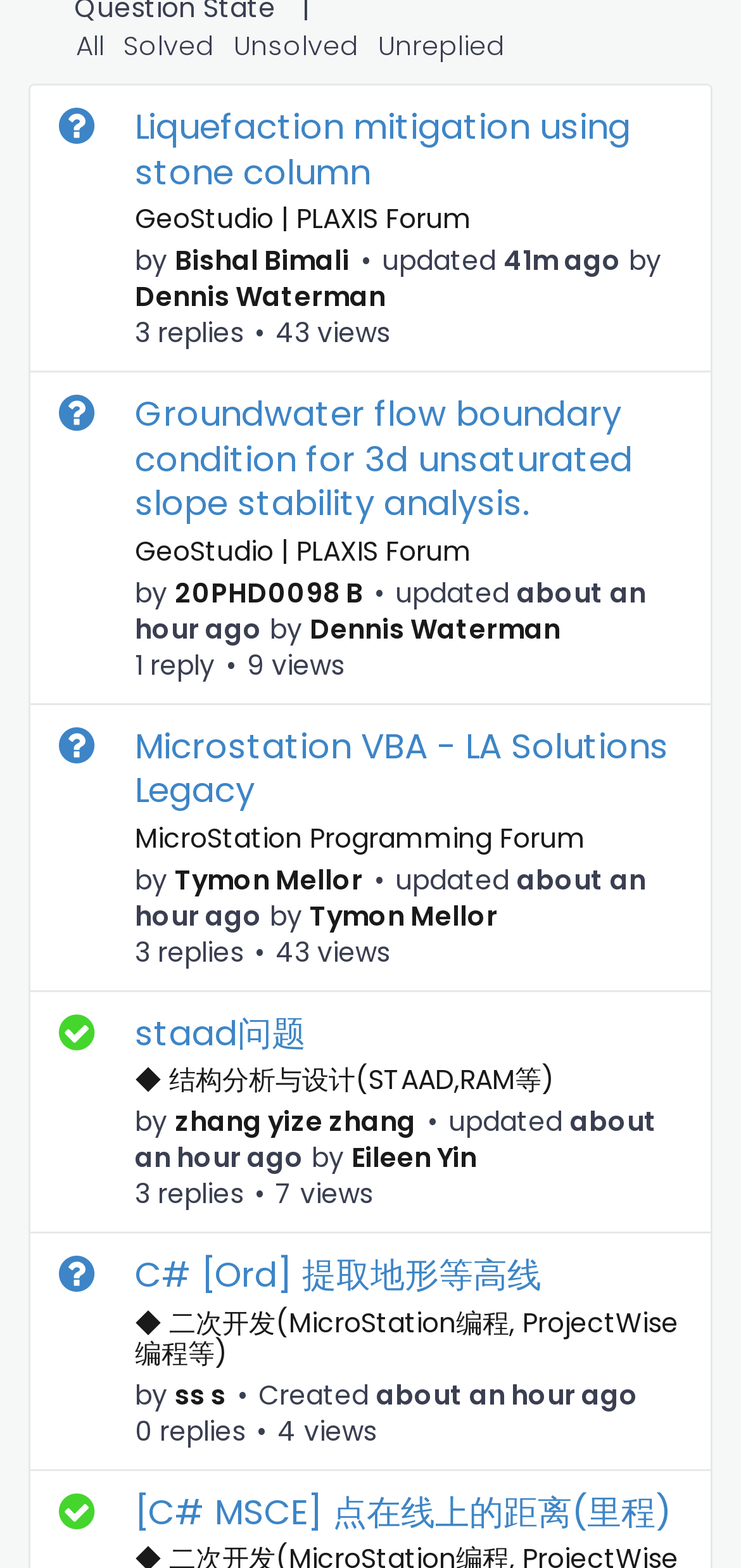Specify the bounding box coordinates of the area to click in order to follow the given instruction: "View question about Liquefaction mitigation using stone column."

[0.182, 0.066, 0.851, 0.124]